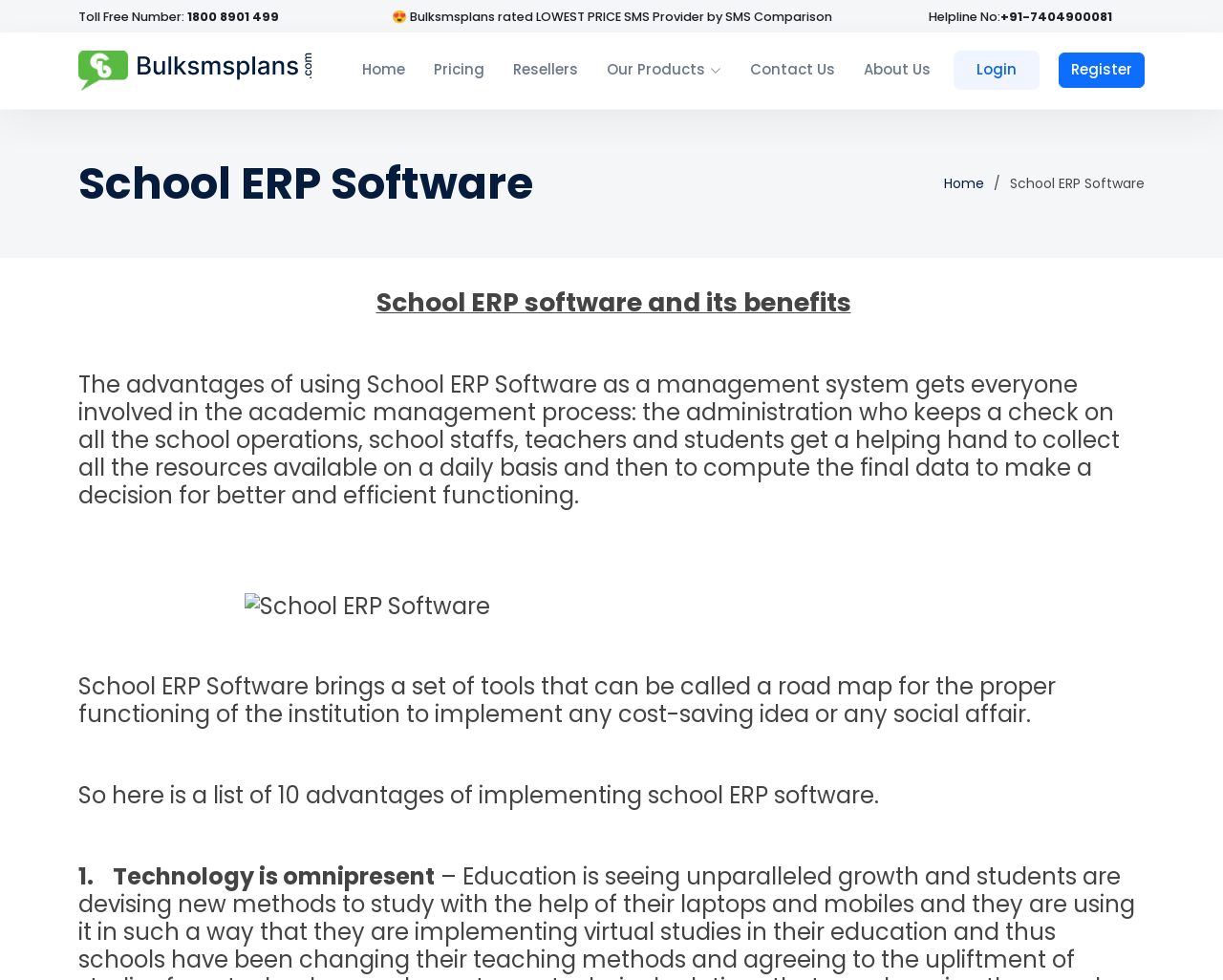Give the bounding box coordinates for this UI element: "About Us". The coordinates should be four float numbers between 0 and 1, arranged as [left, top, right, bottom].

[0.683, 0.051, 0.761, 0.092]